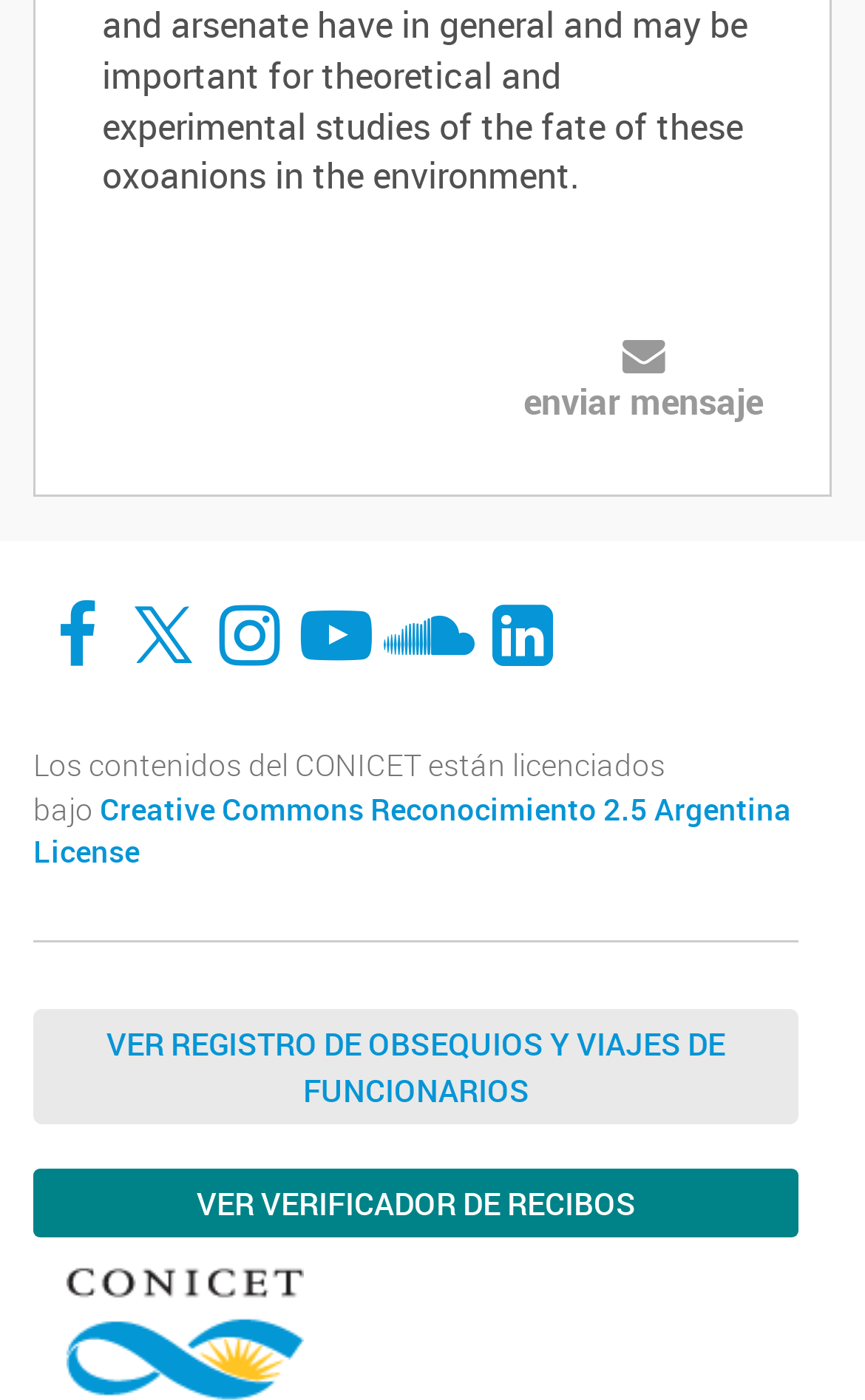Could you highlight the region that needs to be clicked to execute the instruction: "check Creative Commons license"?

[0.038, 0.563, 0.915, 0.623]